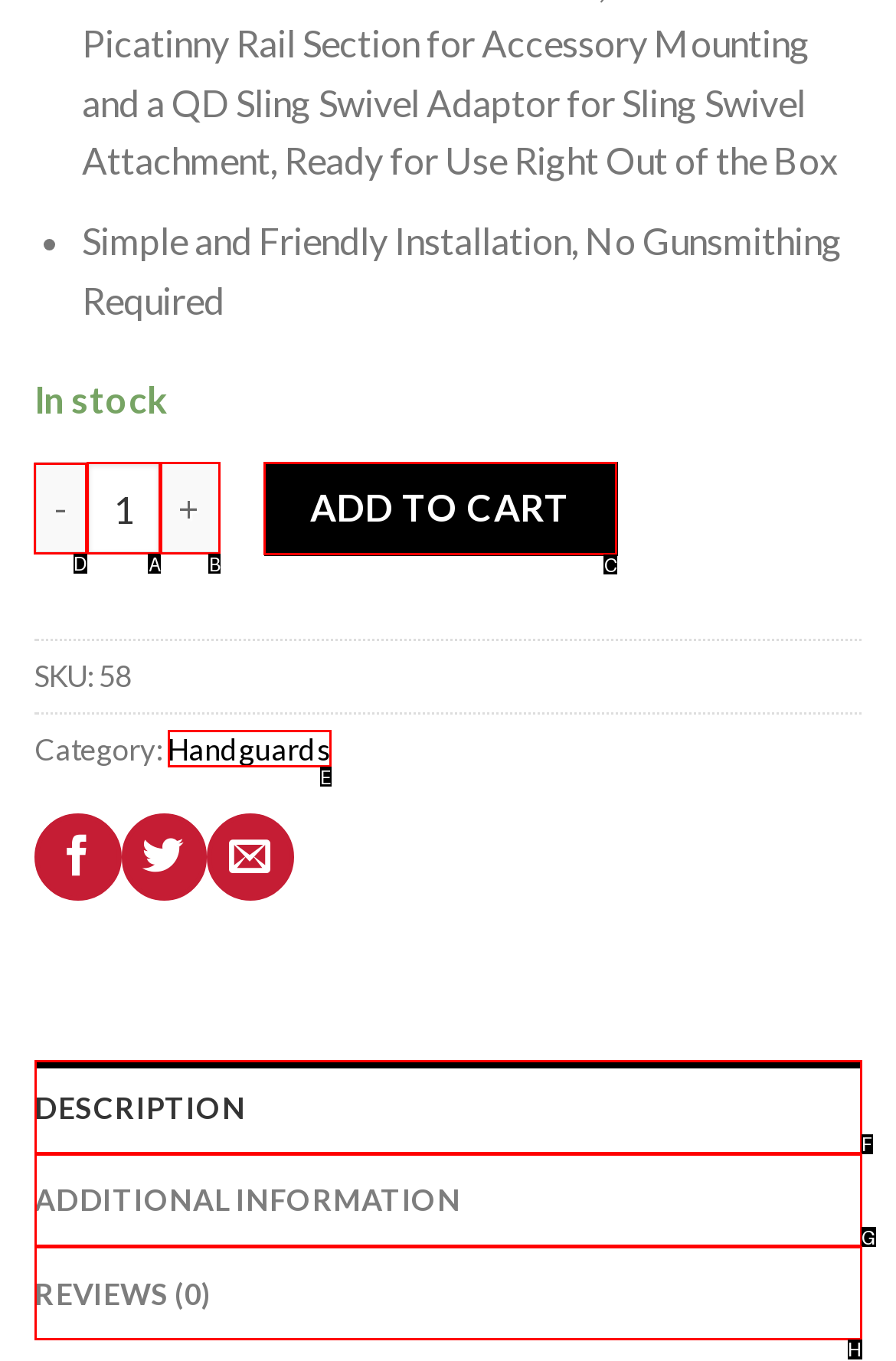To achieve the task: Click the '-' button to decrease the quantity, which HTML element do you need to click?
Respond with the letter of the correct option from the given choices.

D